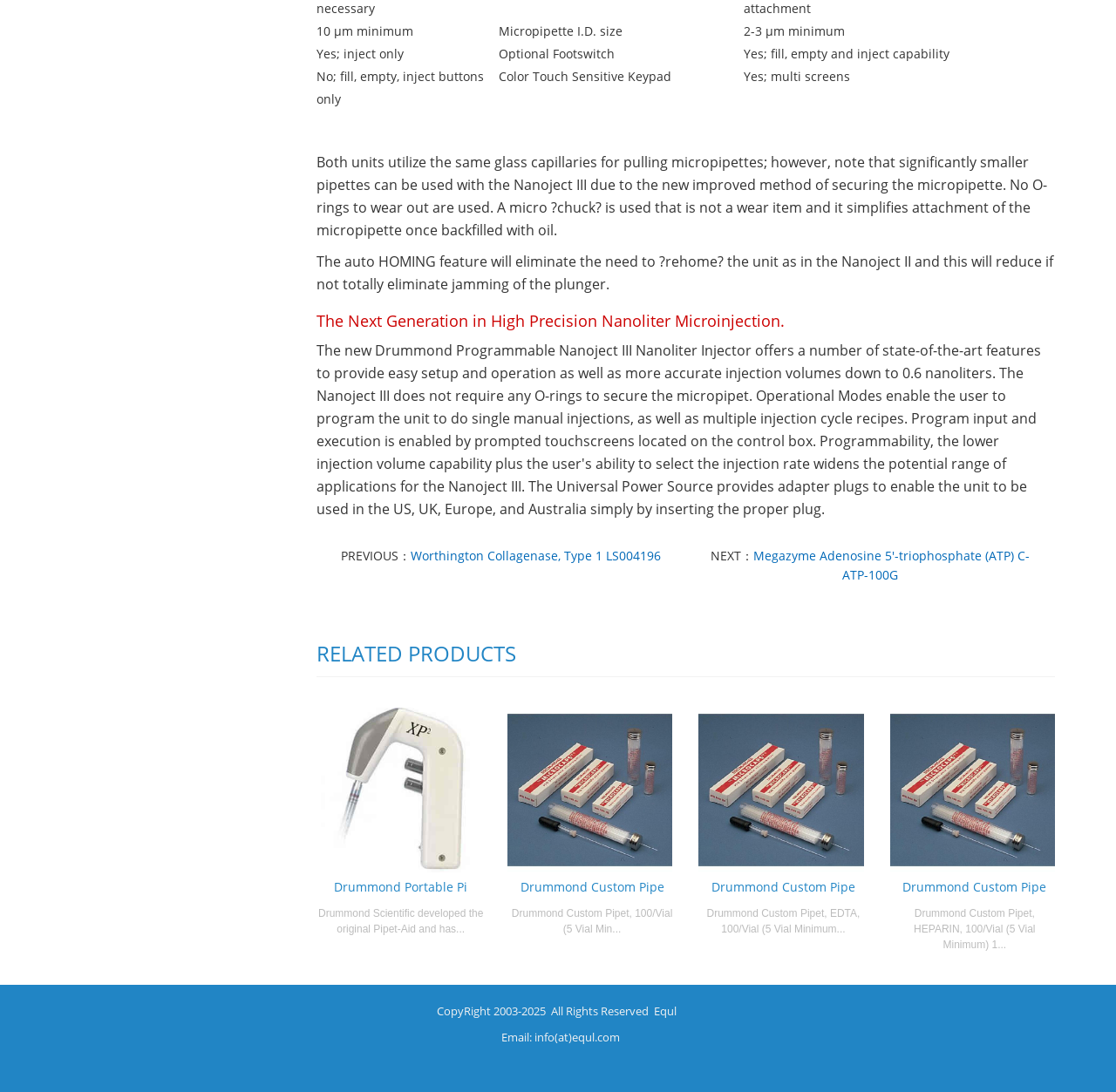What is the feature of the Nanoject III?
Please provide a detailed and thorough answer to the question.

According to the text, the Nanoject III has an auto homing feature, which eliminates the need to rehome the unit and reduces jamming of the plunger.